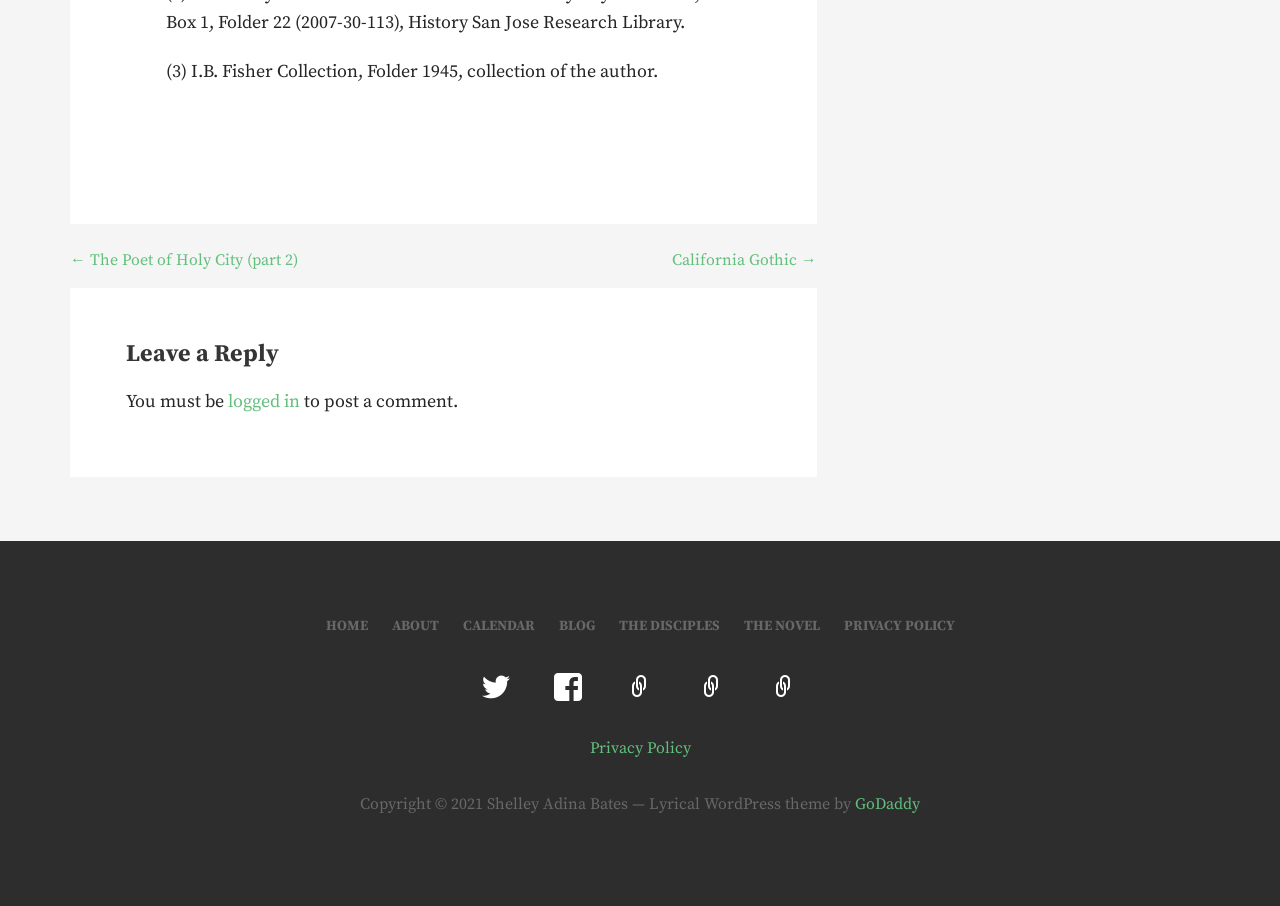Provide the bounding box coordinates for the area that should be clicked to complete the instruction: "Click on the 'Leave a Reply' heading".

[0.098, 0.374, 0.594, 0.411]